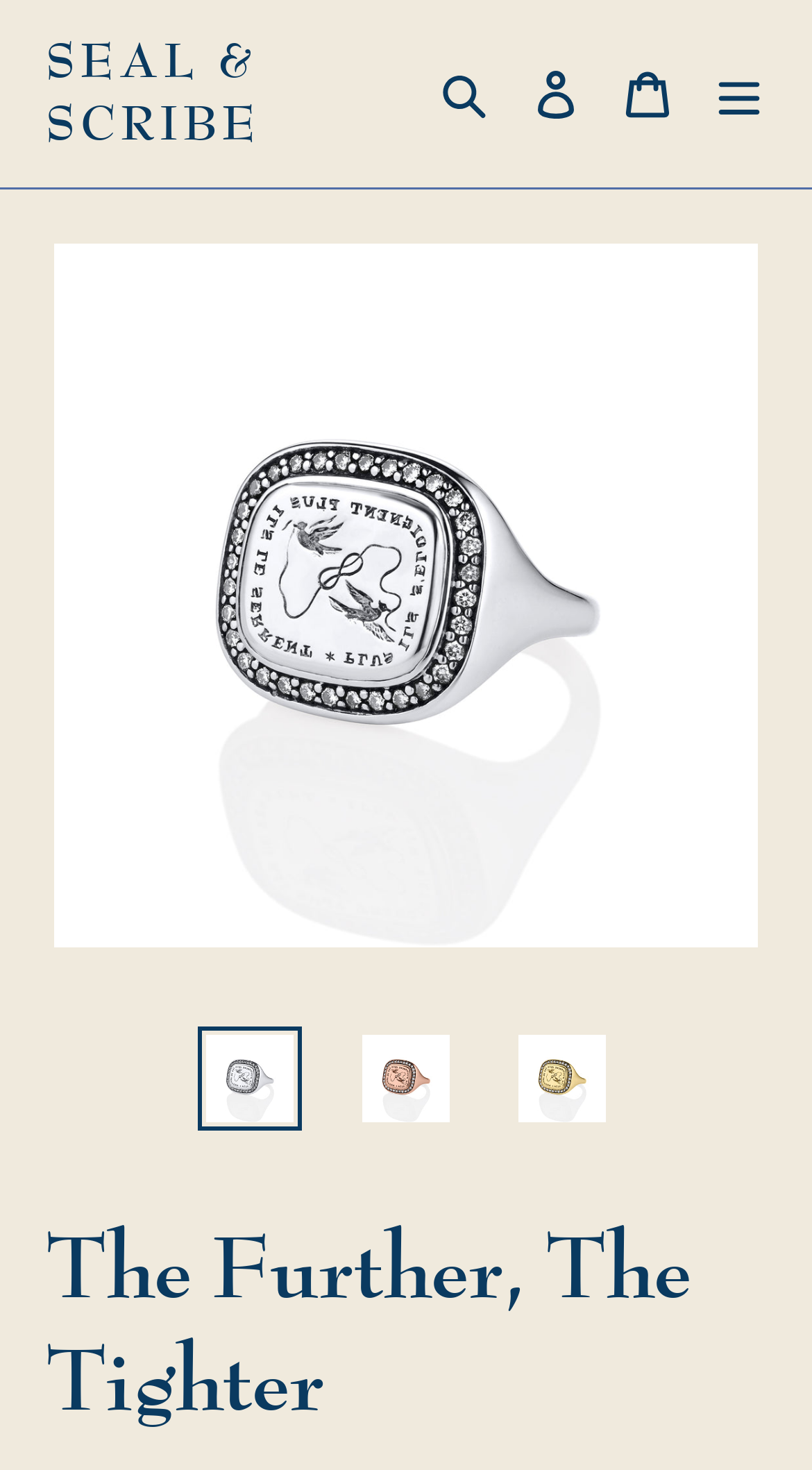Answer the question using only a single word or phrase: 
What is the name of the jewelry?

The Further, The Tighter